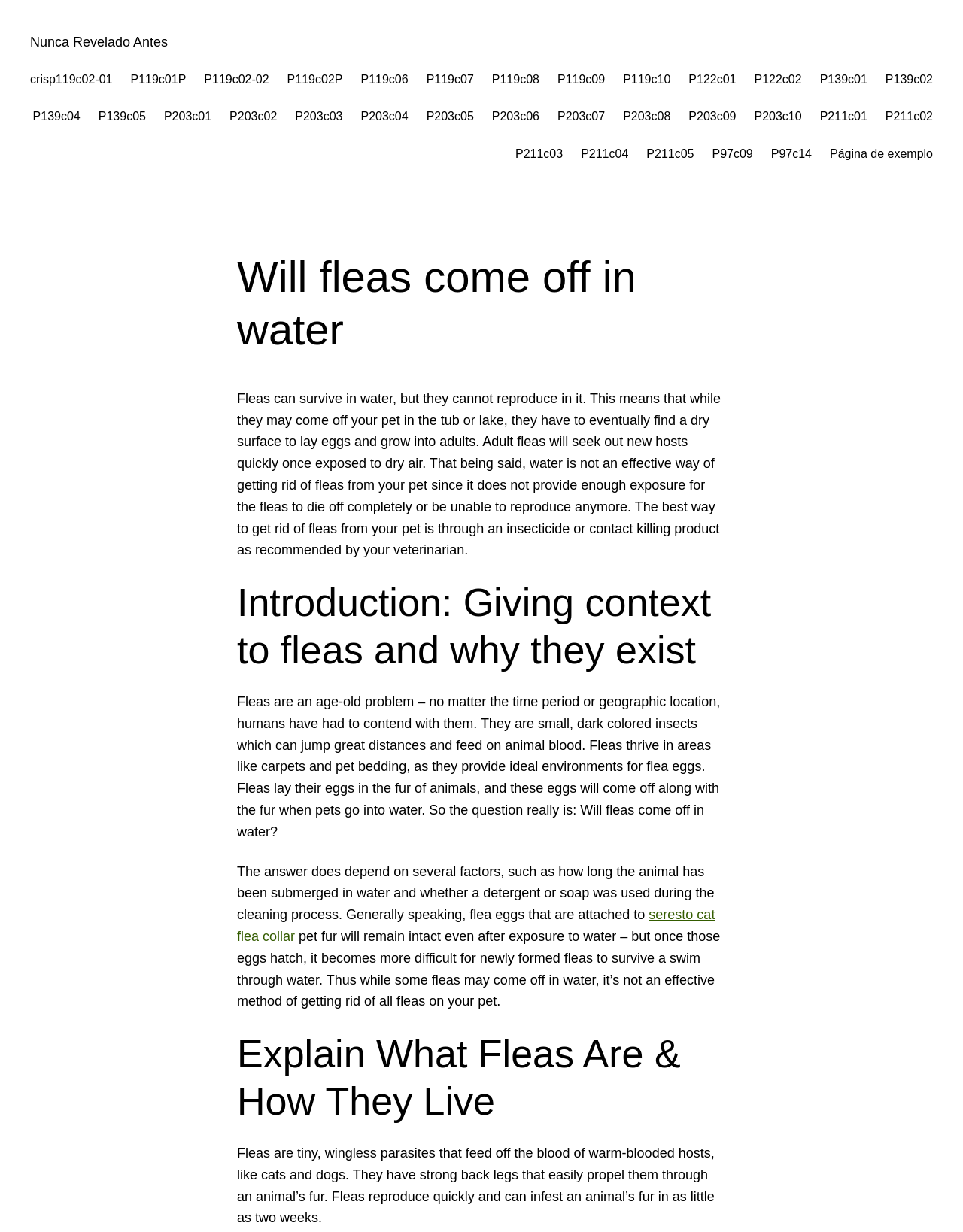Determine the bounding box coordinates in the format (top-left x, top-left y, bottom-right x, bottom-right y). Ensure all values are floating point numbers between 0 and 1. Identify the bounding box of the UI element described by: seresto cat flea collar

[0.246, 0.736, 0.742, 0.766]